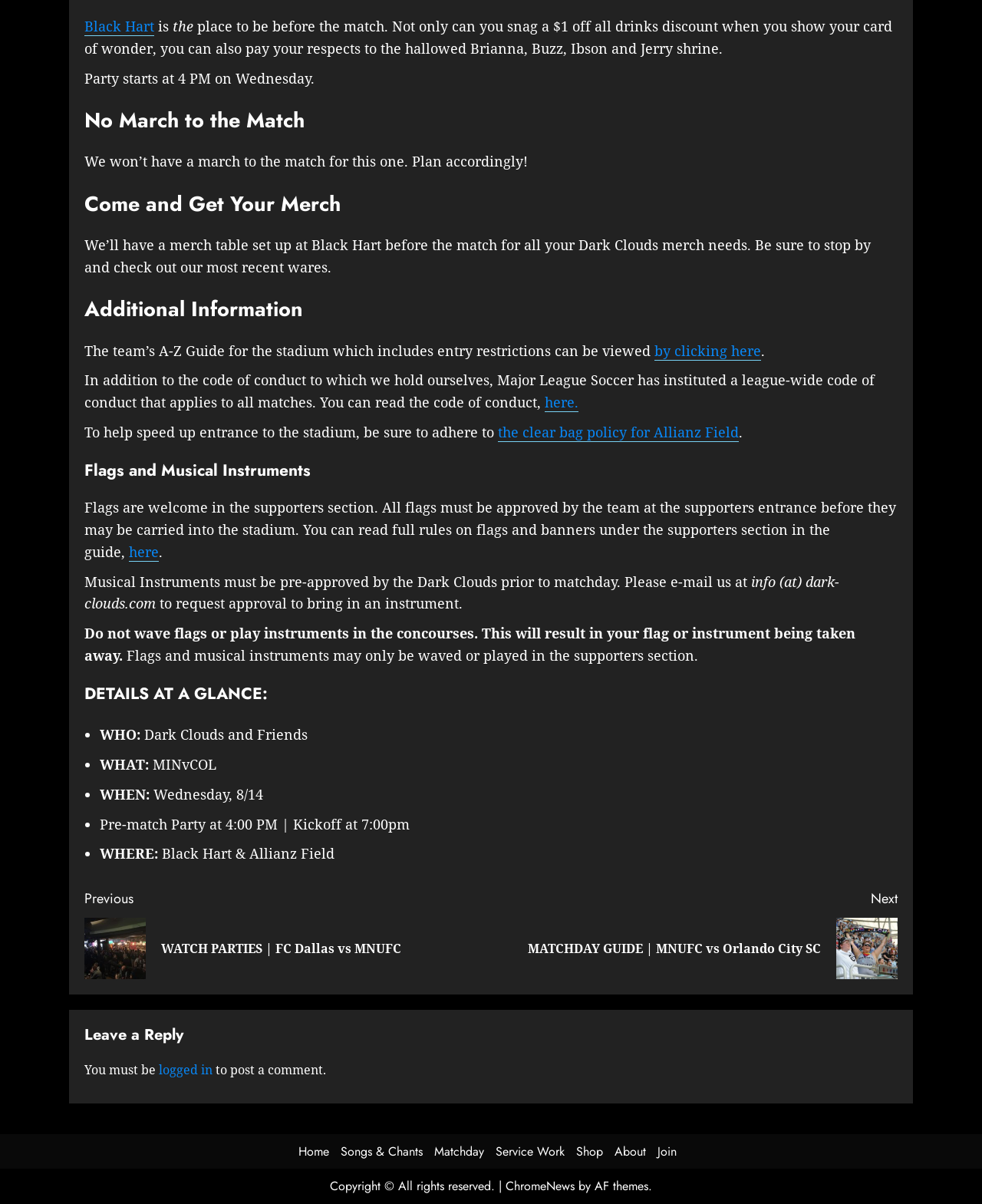Answer the question below using just one word or a short phrase: 
What is the policy for flags and musical instruments?

Approved by the team